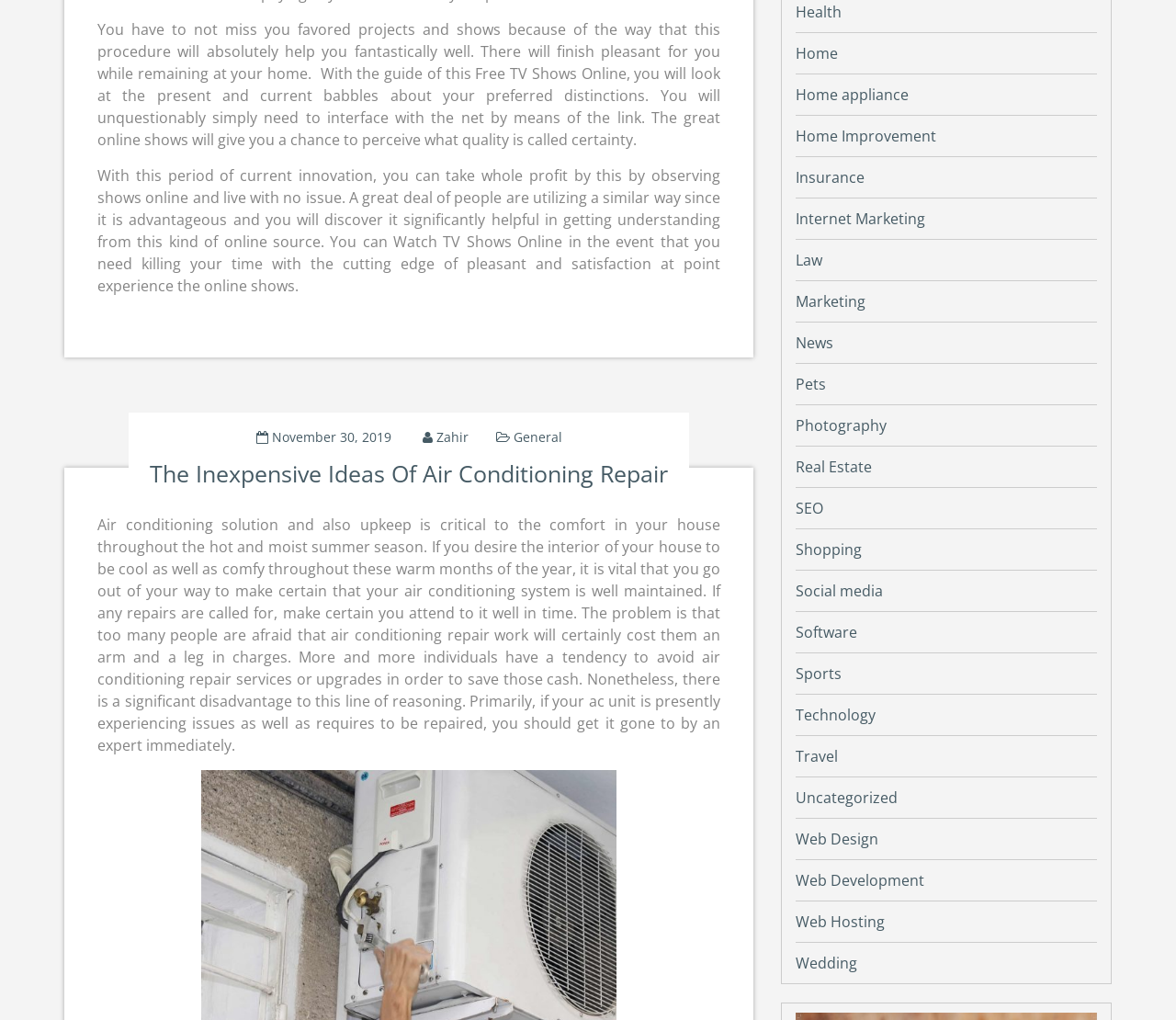Find the bounding box coordinates of the clickable area that will achieve the following instruction: "Explore the 'Web Design' category".

[0.677, 0.813, 0.747, 0.832]